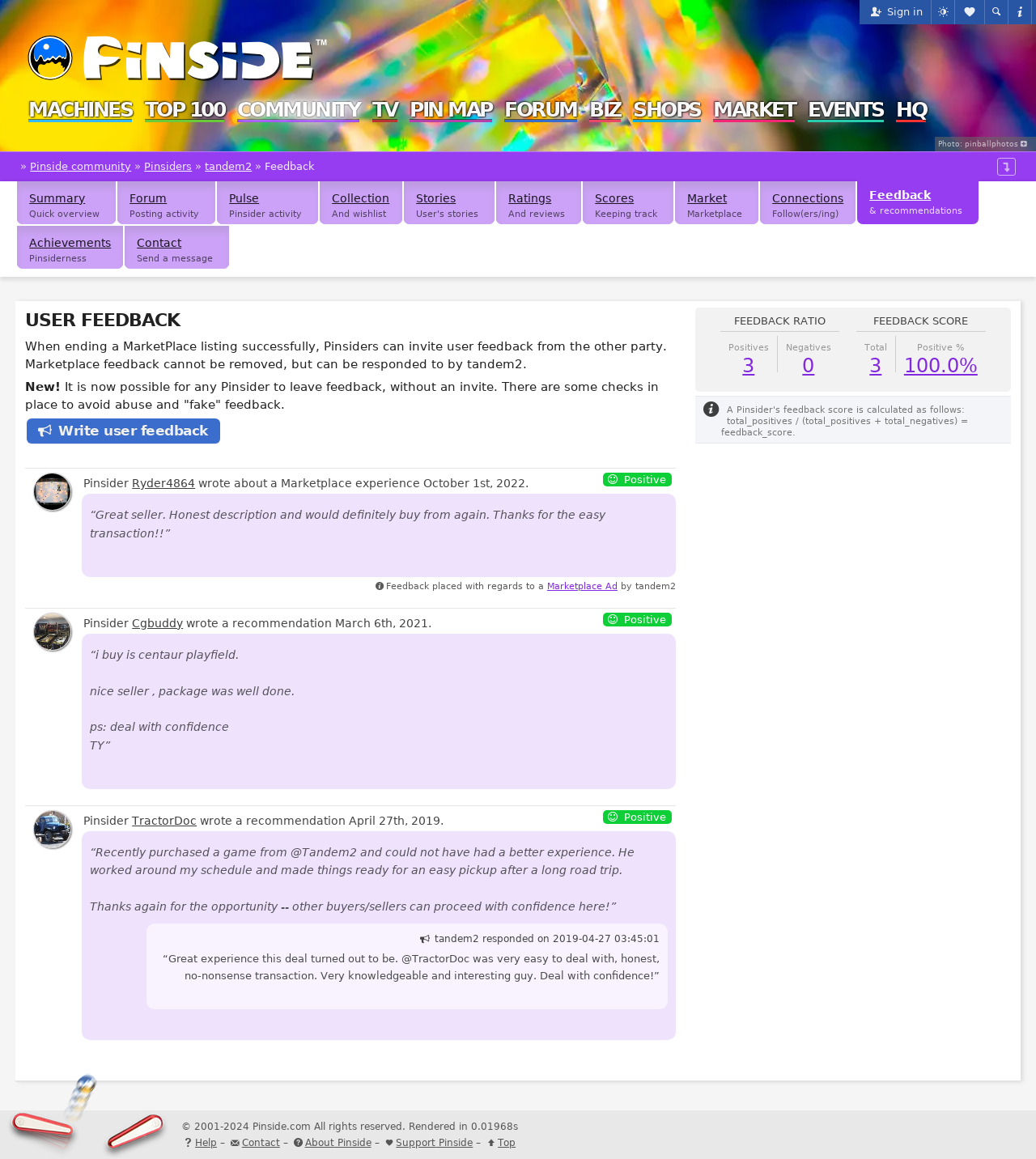Please provide the bounding box coordinate of the region that matches the element description: Pinsiders. Coordinates should be in the format (top-left x, top-left y, bottom-right x, bottom-right y) and all values should be between 0 and 1.

[0.139, 0.139, 0.185, 0.149]